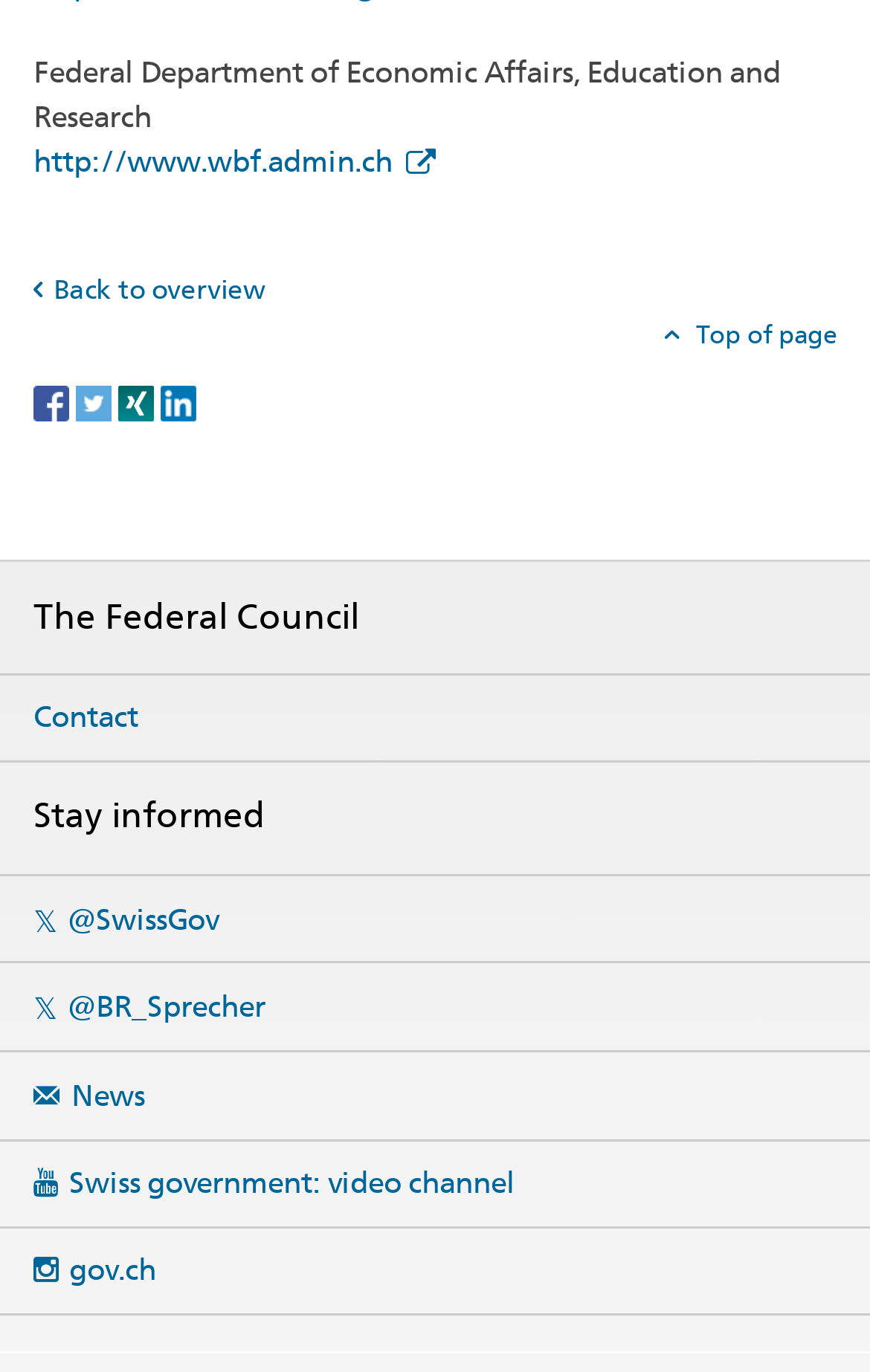How many social media links are available?
Look at the screenshot and respond with a single word or phrase.

5